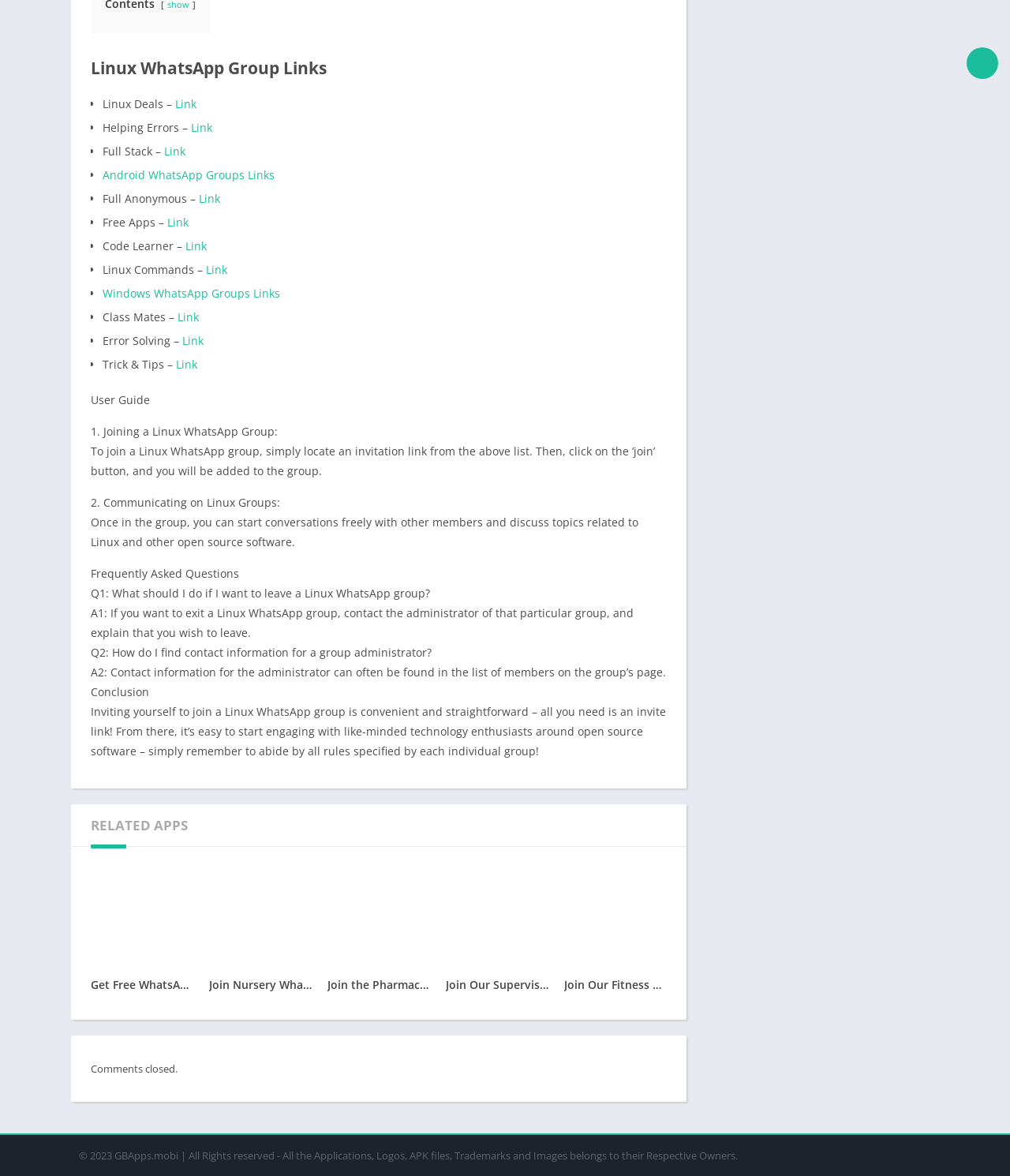What are the related apps mentioned on the webpage?
Look at the image and respond with a single word or a short phrase.

WhatsApp group links